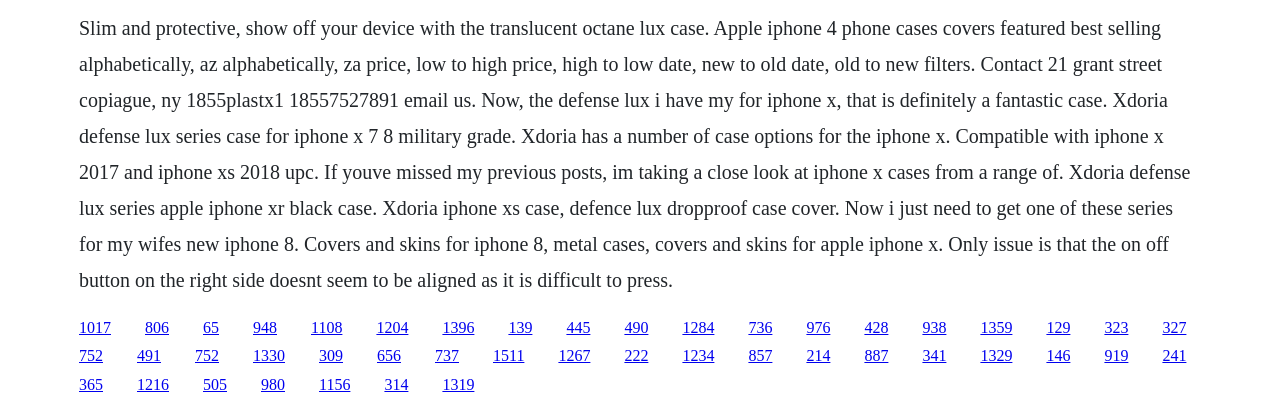What is the material of the case?
Please use the image to deliver a detailed and complete answer.

The material of the case is not explicitly mentioned in the text, but it is described as 'slim and protective' and 'translucent', suggesting that it may be a plastic or polycarbonate case.